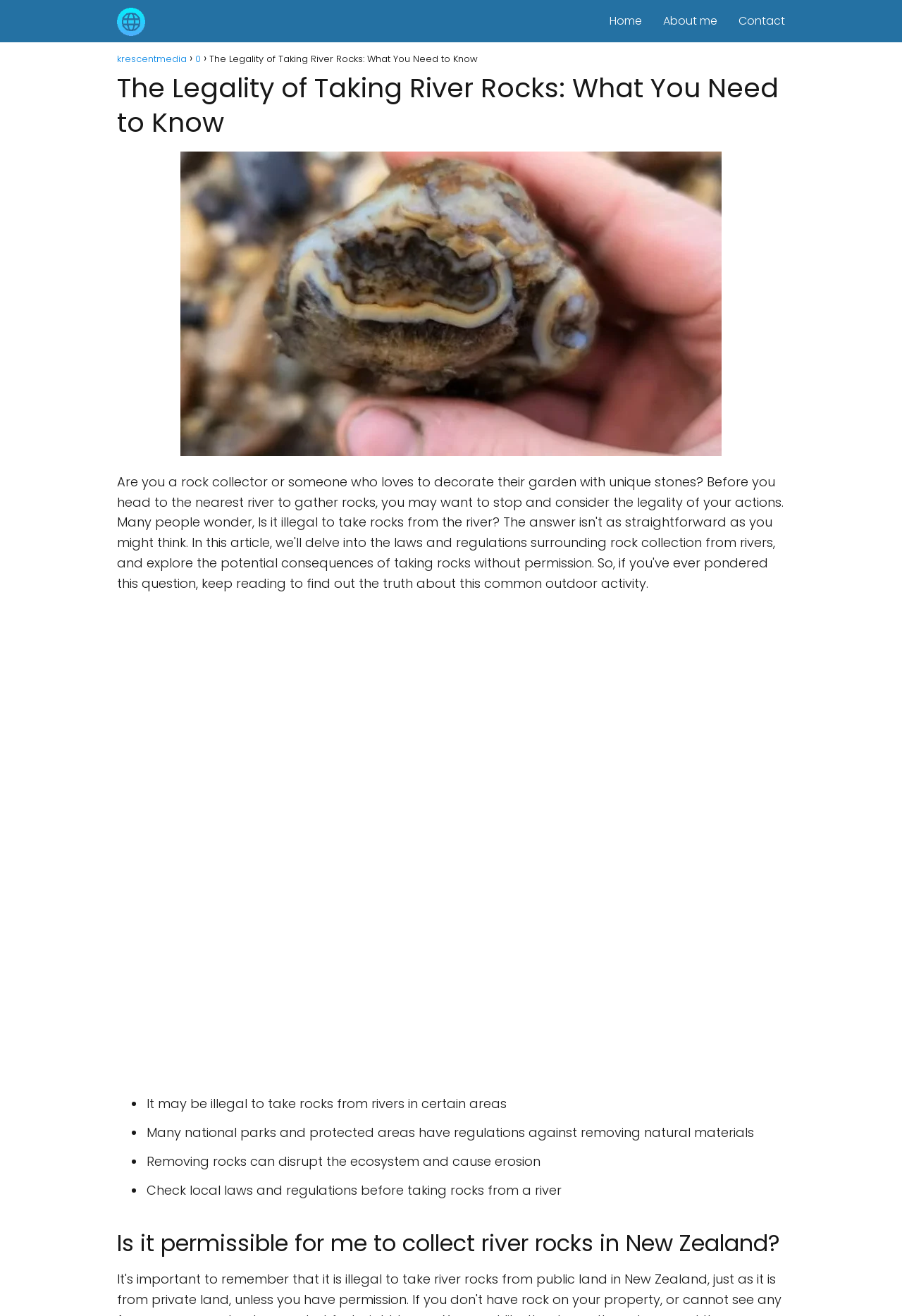Locate and provide the bounding box coordinates for the HTML element that matches this description: "krescentmedia".

[0.13, 0.04, 0.207, 0.05]